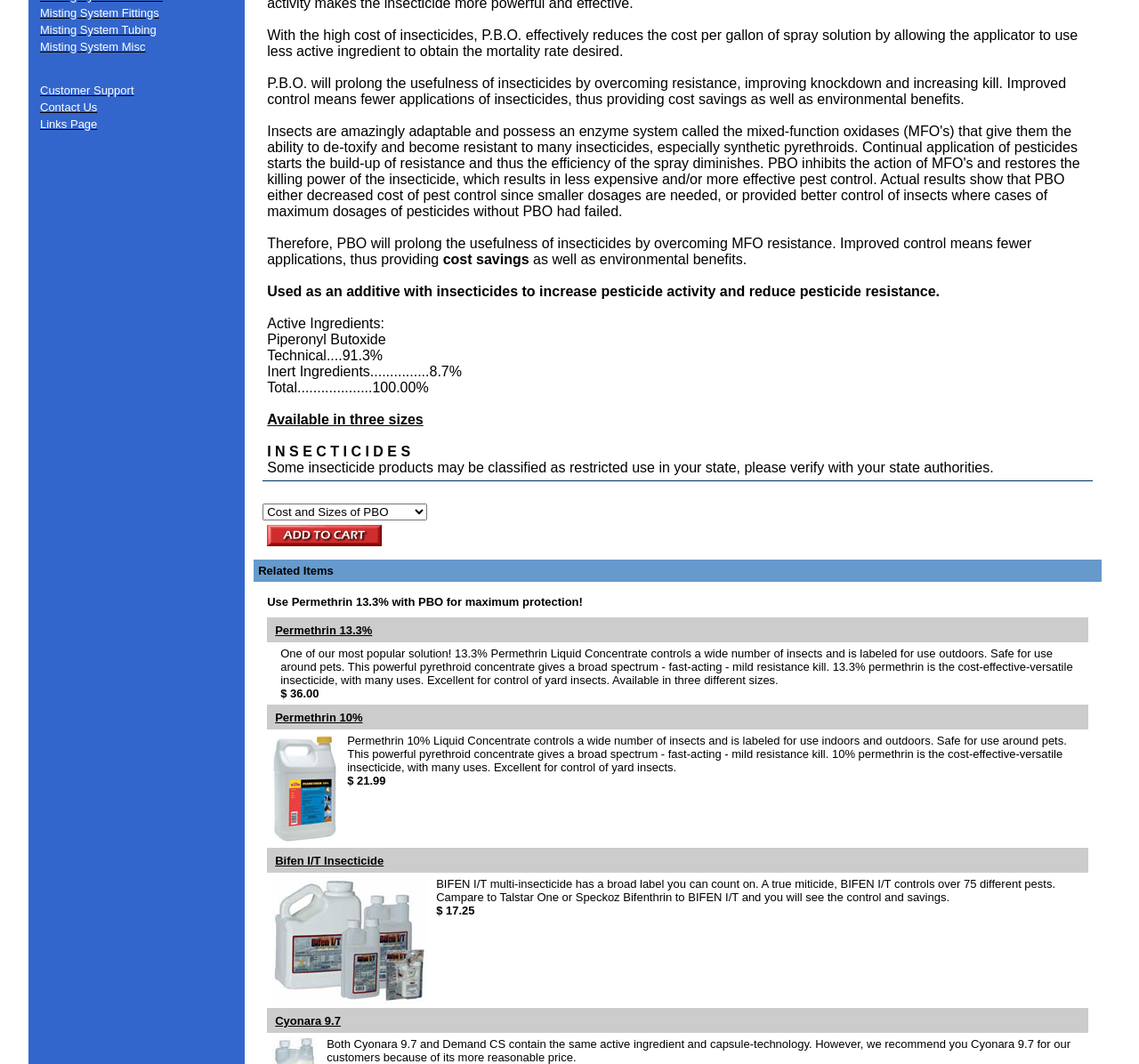Please determine the bounding box coordinates for the UI element described here. Use the format (top-left x, top-left y, bottom-right x, bottom-right y) with values bounded between 0 and 1: Misting System Tubing

[0.035, 0.02, 0.137, 0.034]